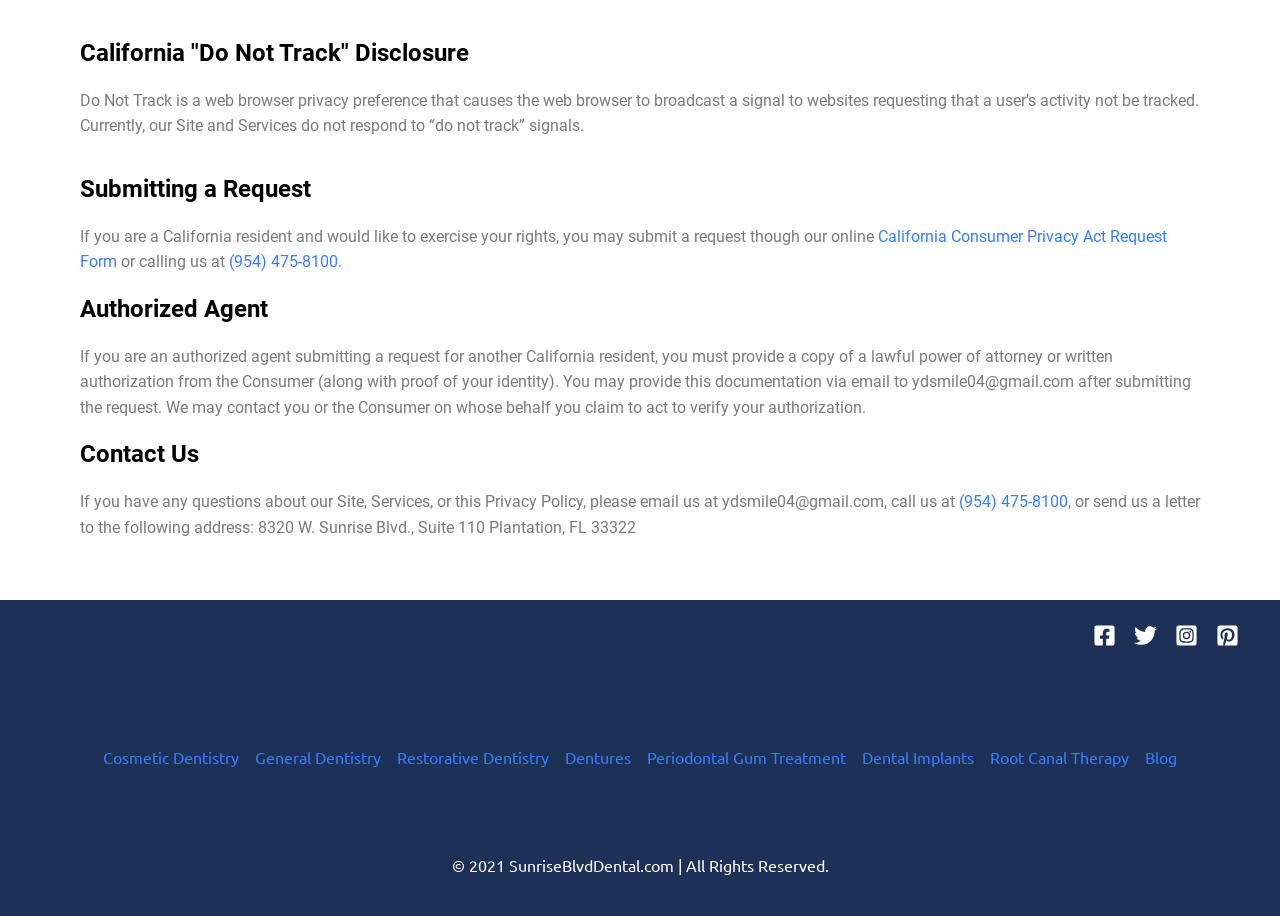Please respond to the question with a concise word or phrase:
What is the address of the website's physical location?

8320 W. Sunrise Blvd., Suite 110 Plantation, FL 33322